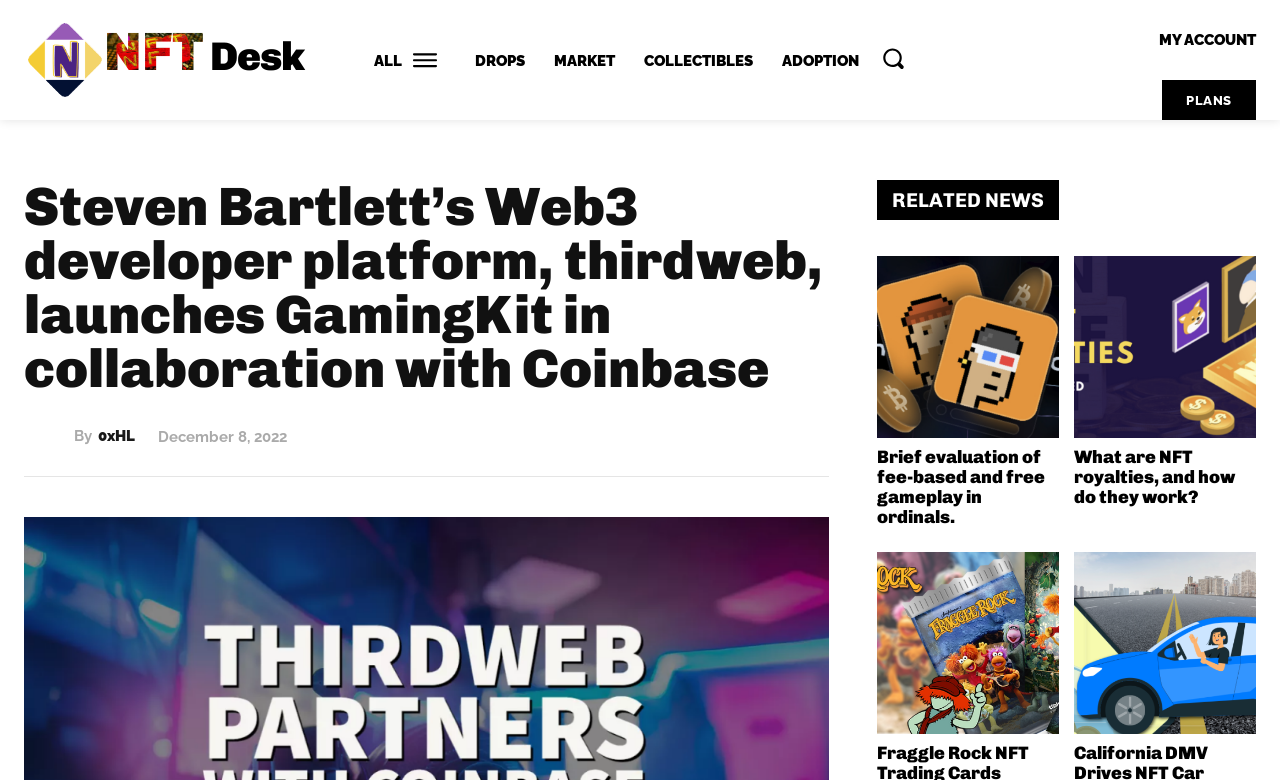Identify and provide the main heading of the webpage.

Steven Bartlett’s Web3 developer platform, thirdweb, launches GamingKit in collaboration with Coinbase